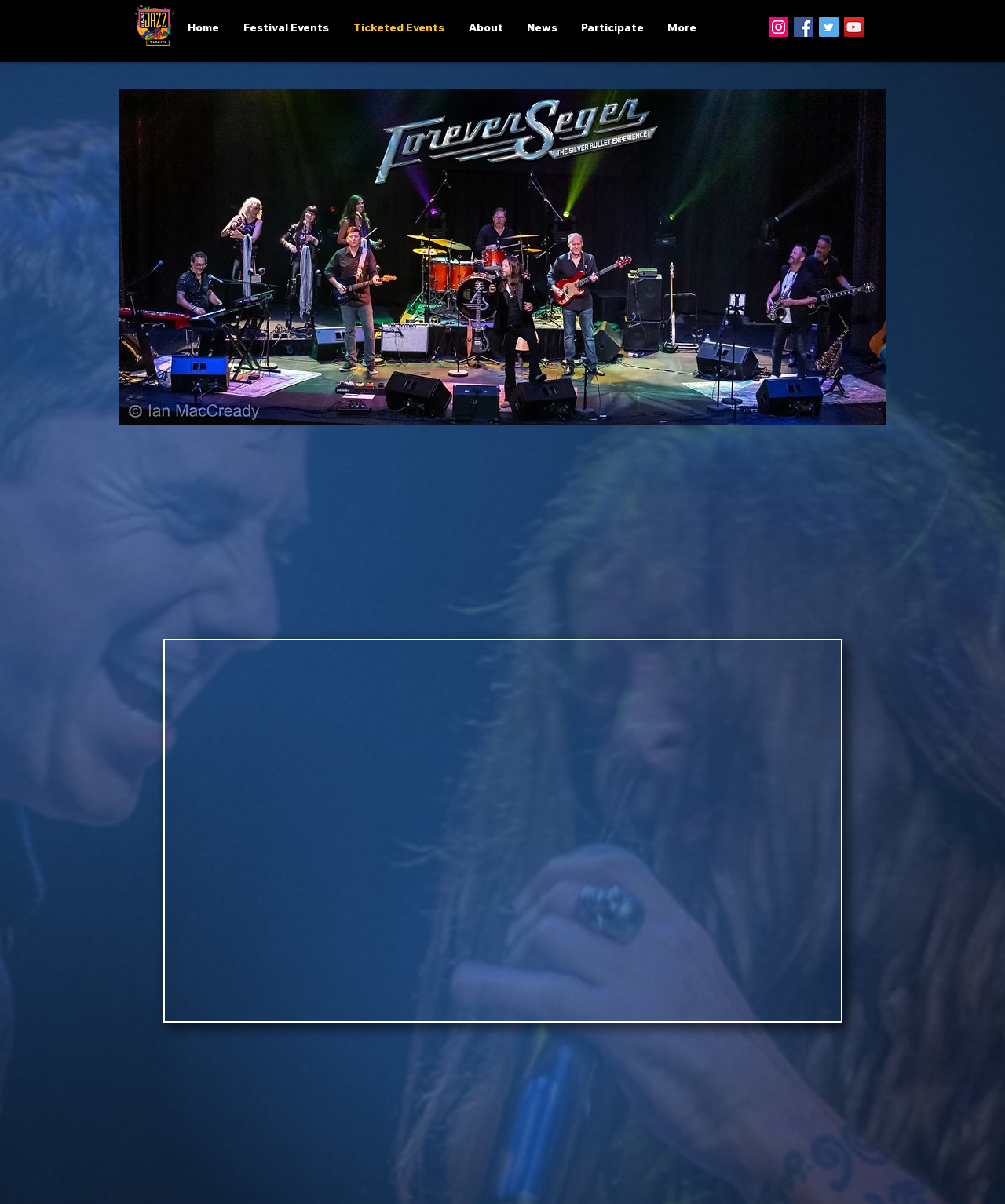Locate the bounding box coordinates of the clickable element to fulfill the following instruction: "Click on Home". Provide the coordinates as four float numbers between 0 and 1 in the format [left, top, right, bottom].

[0.175, 0.007, 0.23, 0.039]